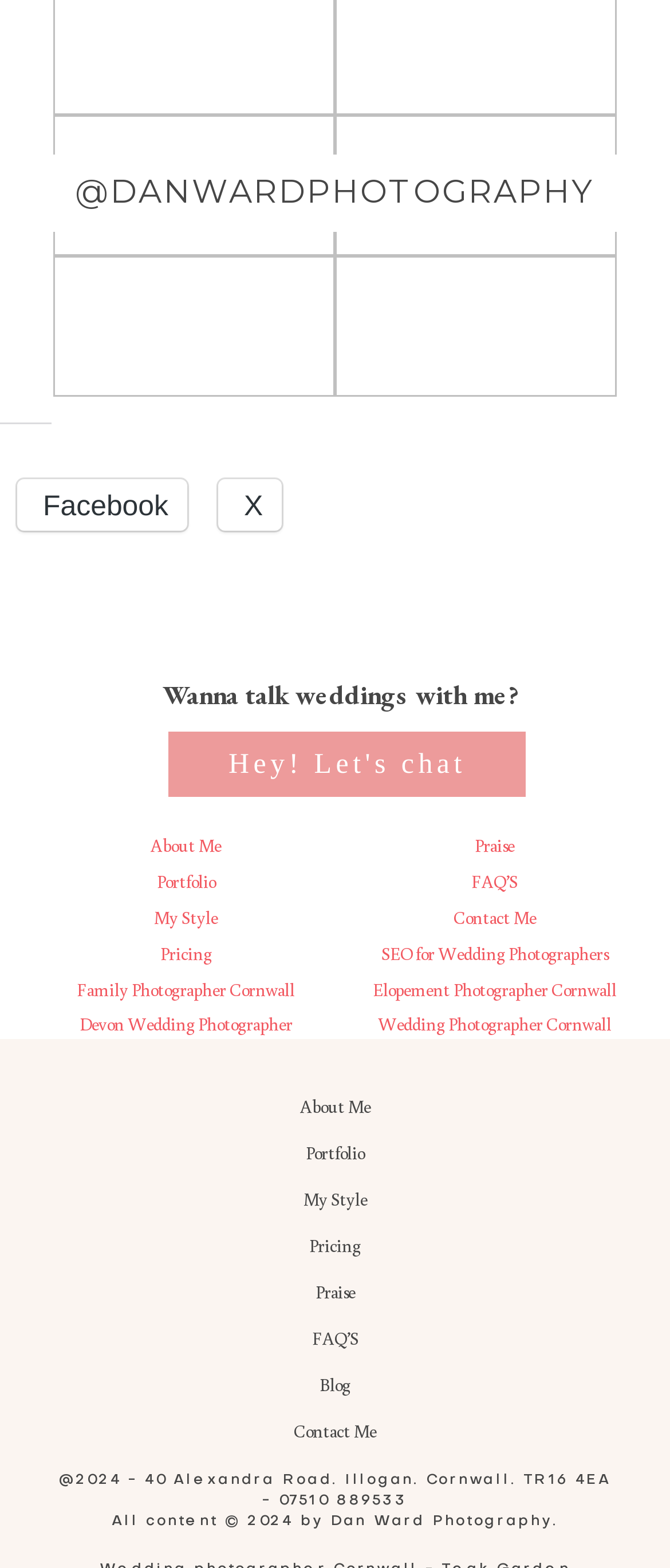Could you find the bounding box coordinates of the clickable area to complete this instruction: "Learn about the photographer's style"?

[0.23, 0.577, 0.325, 0.593]